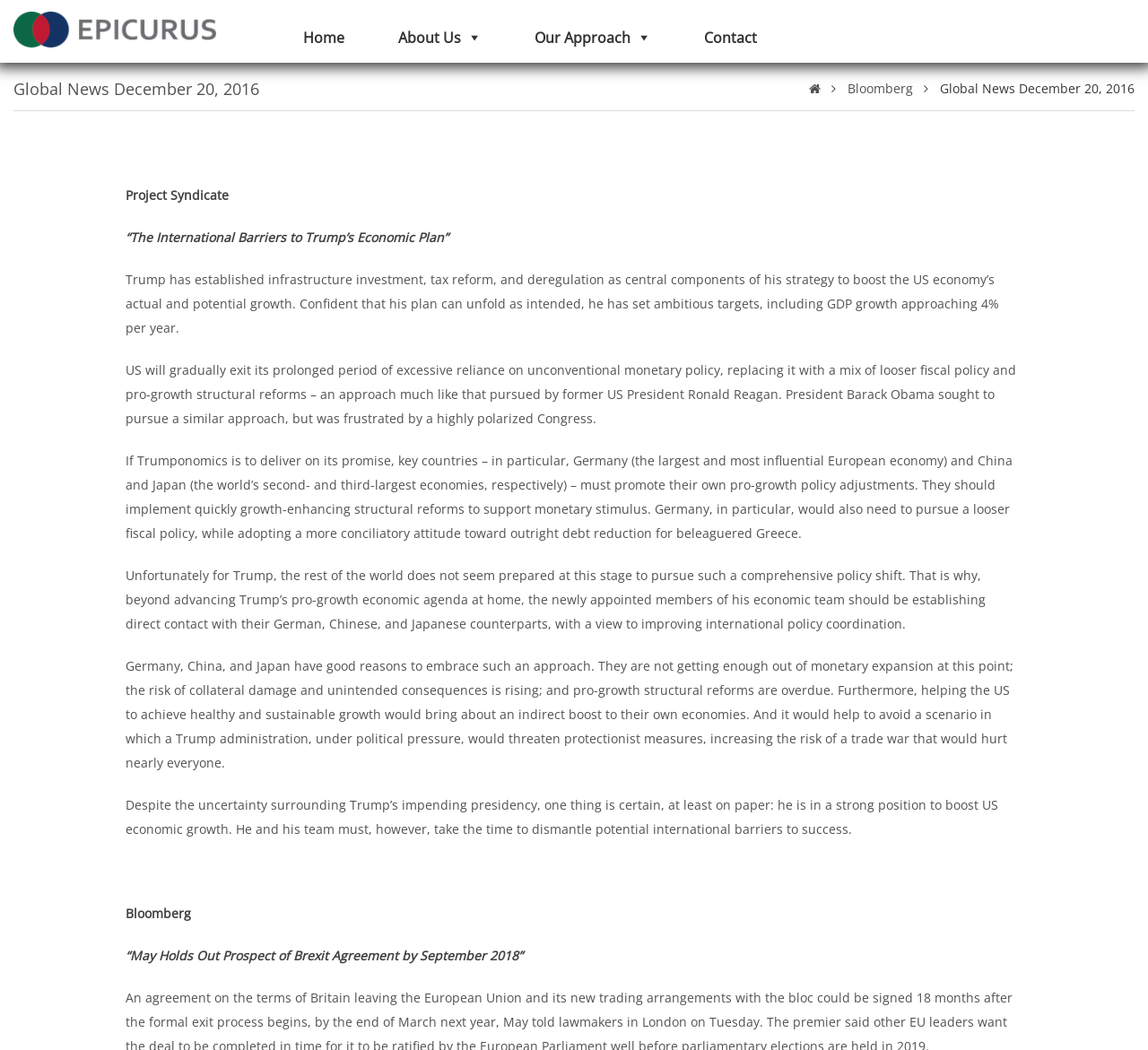Create an elaborate caption for the webpage.

The webpage appears to be a news article page with a focus on global news. At the top left, there is a link to "Epicurus" accompanied by a small image, and a heading that reads "Global News December 20, 2016". 

To the right of the heading, there are several links to navigate to different sections of the website, including "Home", "About Us", "Our Approach", and "Contact". 

Below the heading, there is a section with several links to news sources, including "Bloomberg" and a link to the current article with the title "Global News December 20, 2016". 

The main content of the page is an article with the title "“The International Barriers to Trump’s Economic Plan”" from Project Syndicate. The article discusses Trump's economic plan and its potential barriers, citing the need for international cooperation and policy adjustments from countries like Germany, China, and Japan. 

The article is divided into several paragraphs, each discussing different aspects of Trump's plan and its potential implications. At the bottom of the article, there is a link to Bloomberg and another article title "“May Holds Out Prospect of Brexit Agreement by September 2018”".